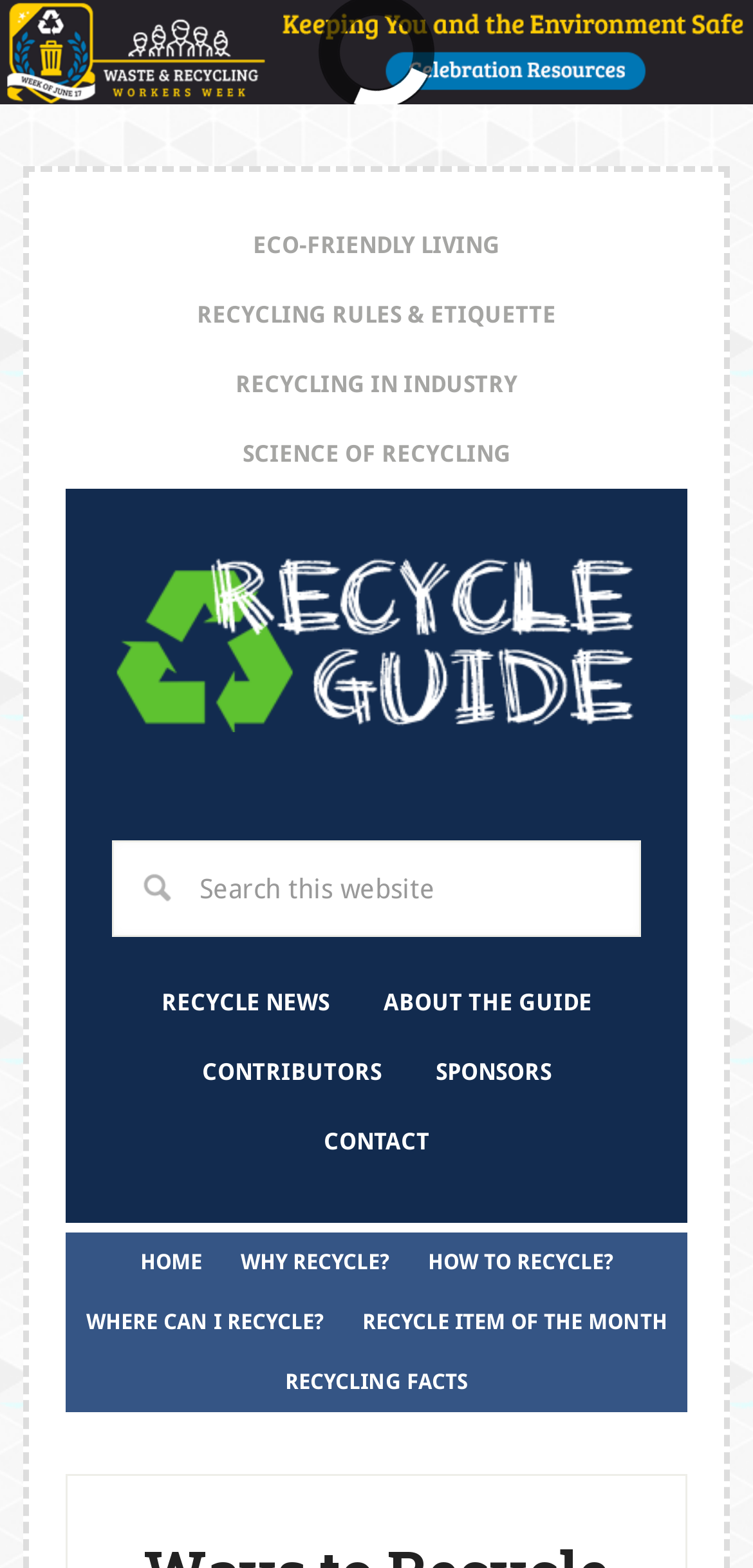Provide an in-depth description of the elements and layout of the webpage.

The webpage is about recycling, specifically focusing on Christmas lights. At the top, there is a slider region that spans the entire width of the page, containing a button and a note. Below the slider, there is a main navigation menu with five links: "ECO-FRIENDLY LIVING", "RECYCLING RULES & ETIQUETTE", "RECYCLING IN INDUSTRY", "SCIENCE OF RECYCLING", and "The Recycle Guide". 

To the right of the main navigation menu, there is a search bar with a search button. Below the search bar, there are five links: "RECYCLE NEWS", "ABOUT THE GUIDE", "CONTRIBUTORS", "SPONSORS", and "CONTACT". 

At the bottom of the page, there is a secondary navigation menu with six links: "HOME", "WHY RECYCLE?", "HOW TO RECYCLE?", "WHERE CAN I RECYCLE?", "RECYCLE ITEM OF THE MONTH", and "RECYCLING FACTS". The webpage appears to be a resource guide for recycling, with various sections and links providing information on different aspects of recycling.